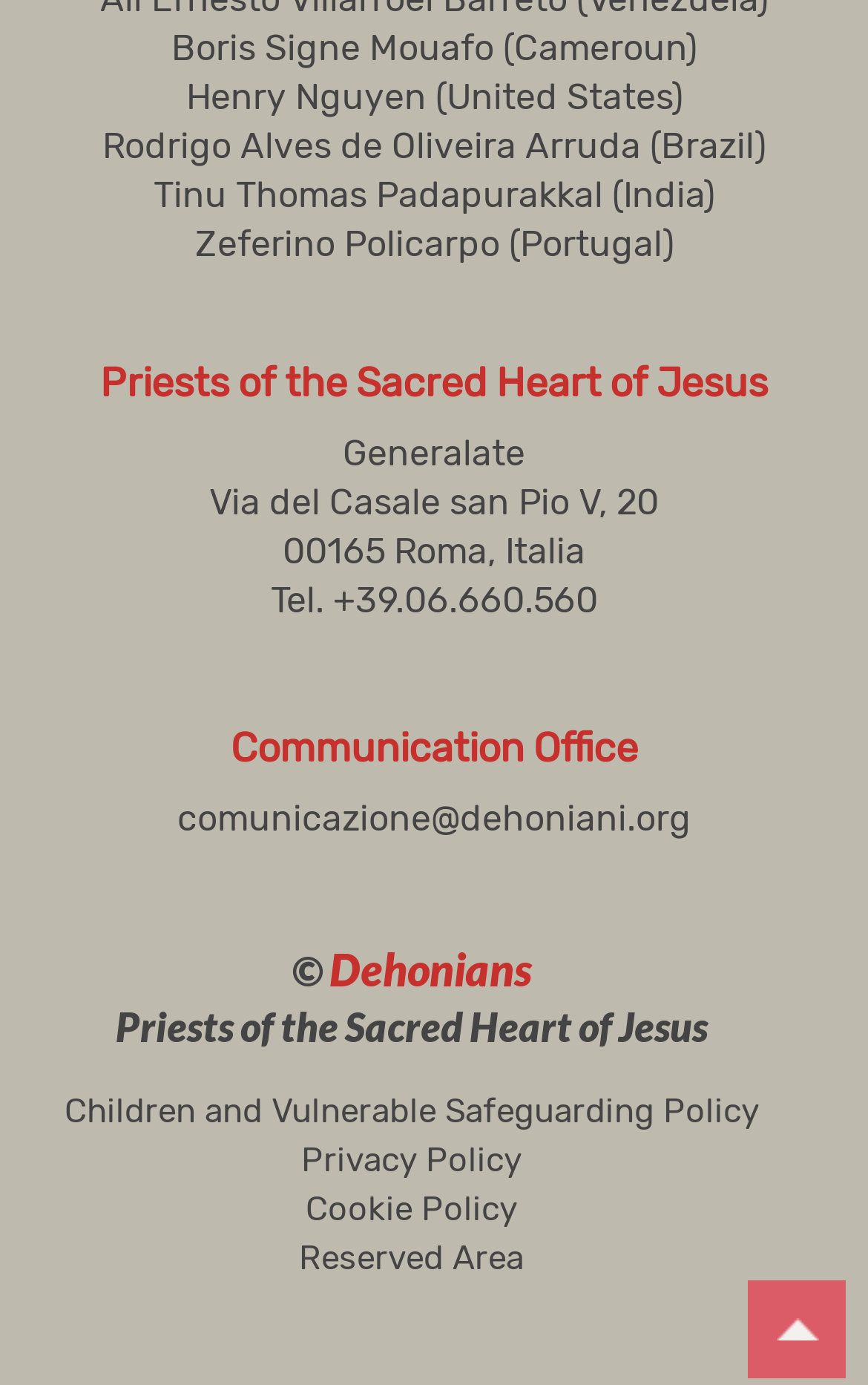Determine the bounding box coordinates for the region that must be clicked to execute the following instruction: "Access the Reserved Area".

[0.345, 0.893, 0.604, 0.922]